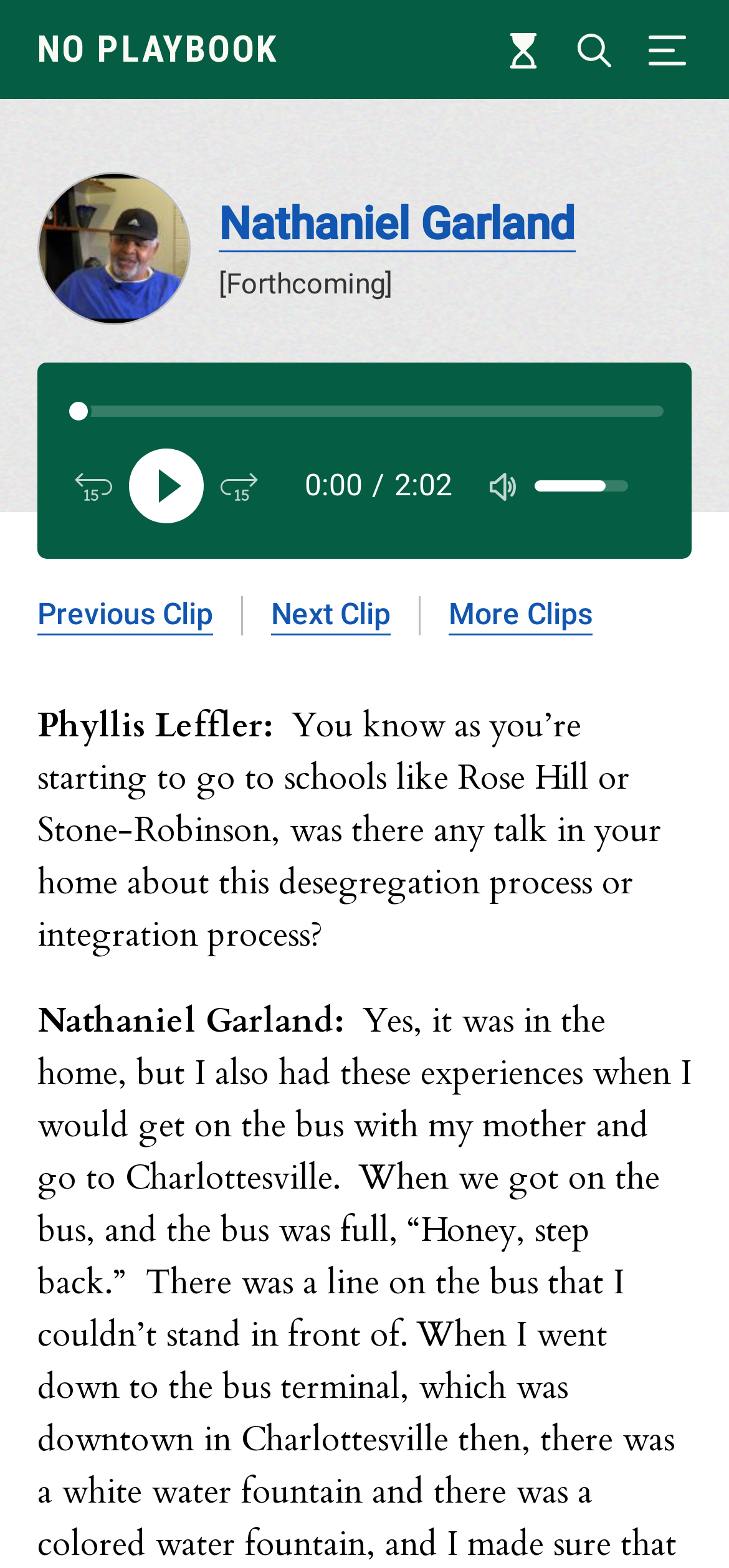How many buttons are there in the audio control section?
Provide a one-word or short-phrase answer based on the image.

4